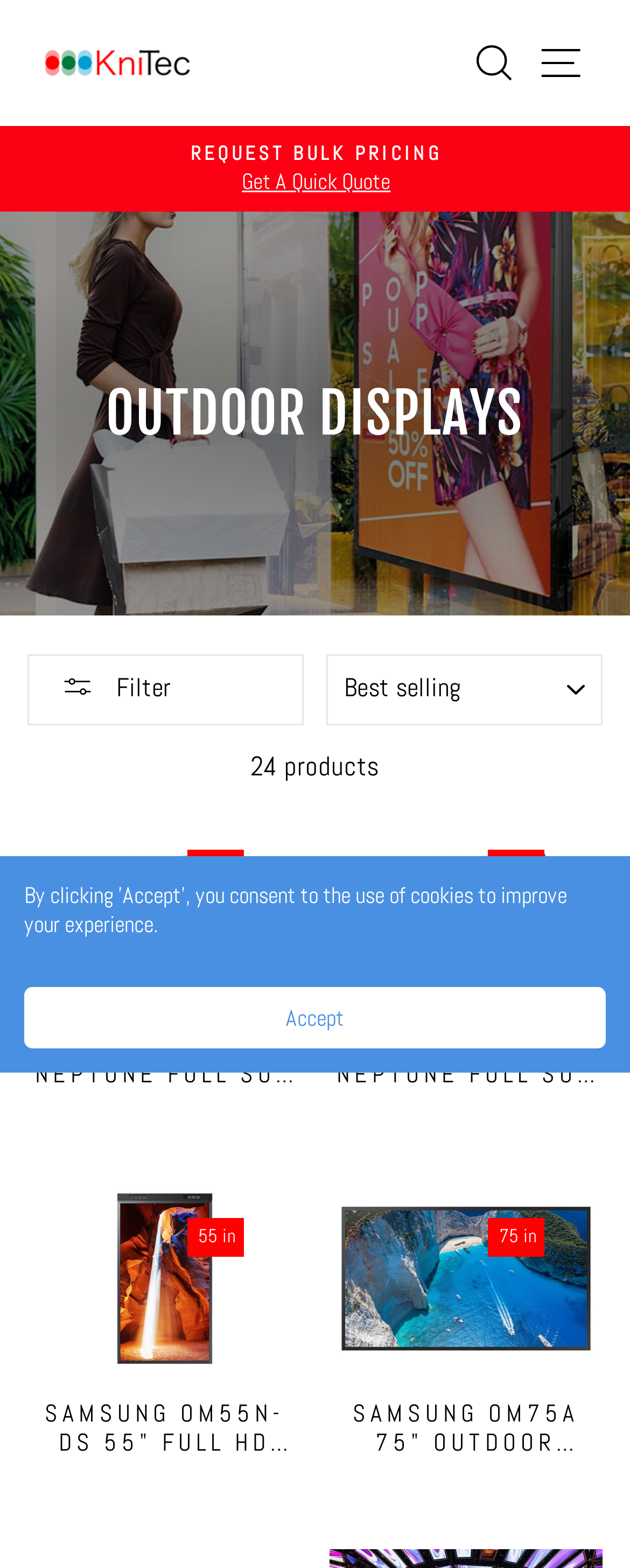Locate the bounding box coordinates of the area that needs to be clicked to fulfill the following instruction: "Click the KniTec logo". The coordinates should be in the format of four float numbers between 0 and 1, namely [left, top, right, bottom].

[0.044, 0.018, 0.326, 0.063]